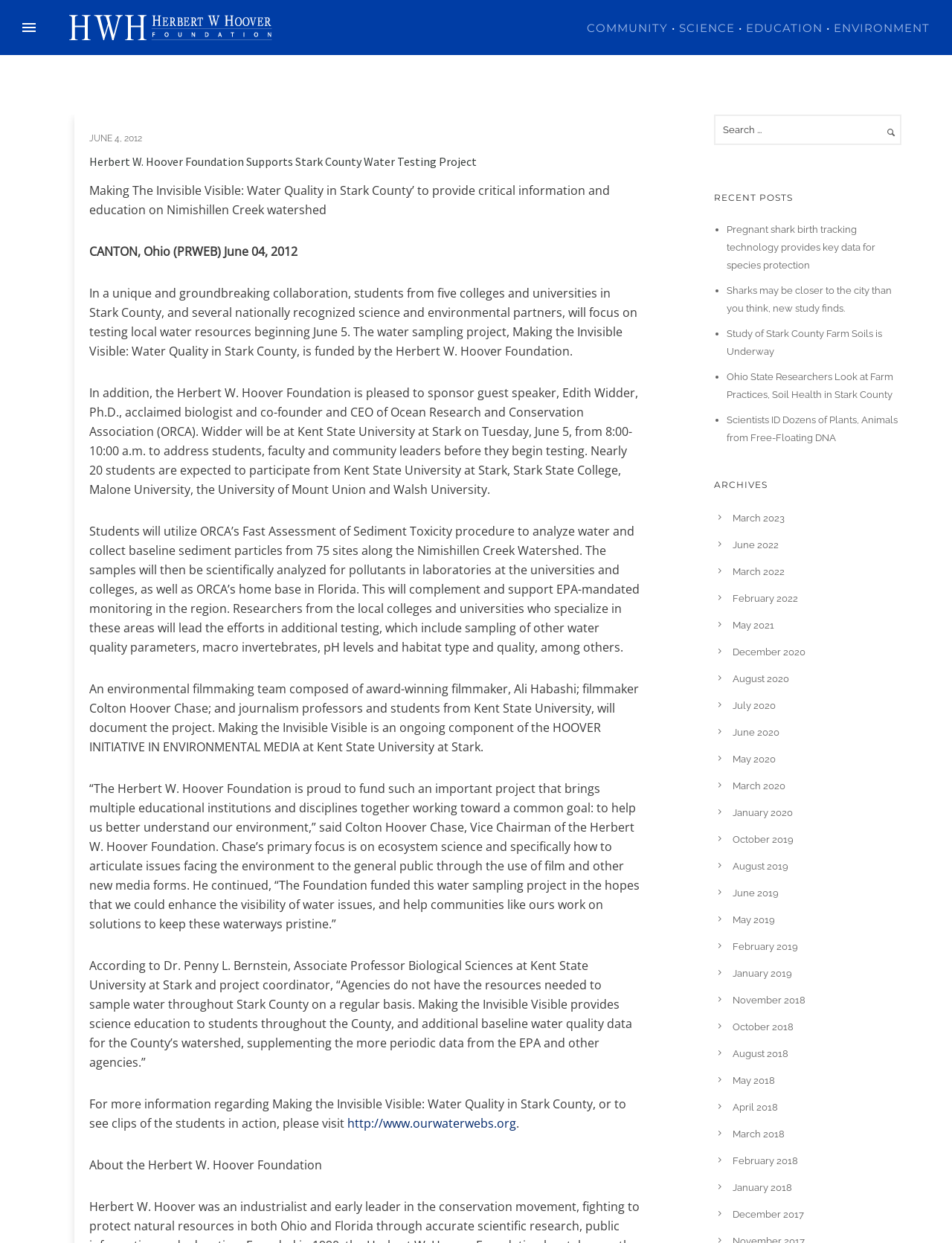Please identify the bounding box coordinates of the element on the webpage that should be clicked to follow this instruction: "Contact Belinda". The bounding box coordinates should be given as four float numbers between 0 and 1, formatted as [left, top, right, bottom].

None